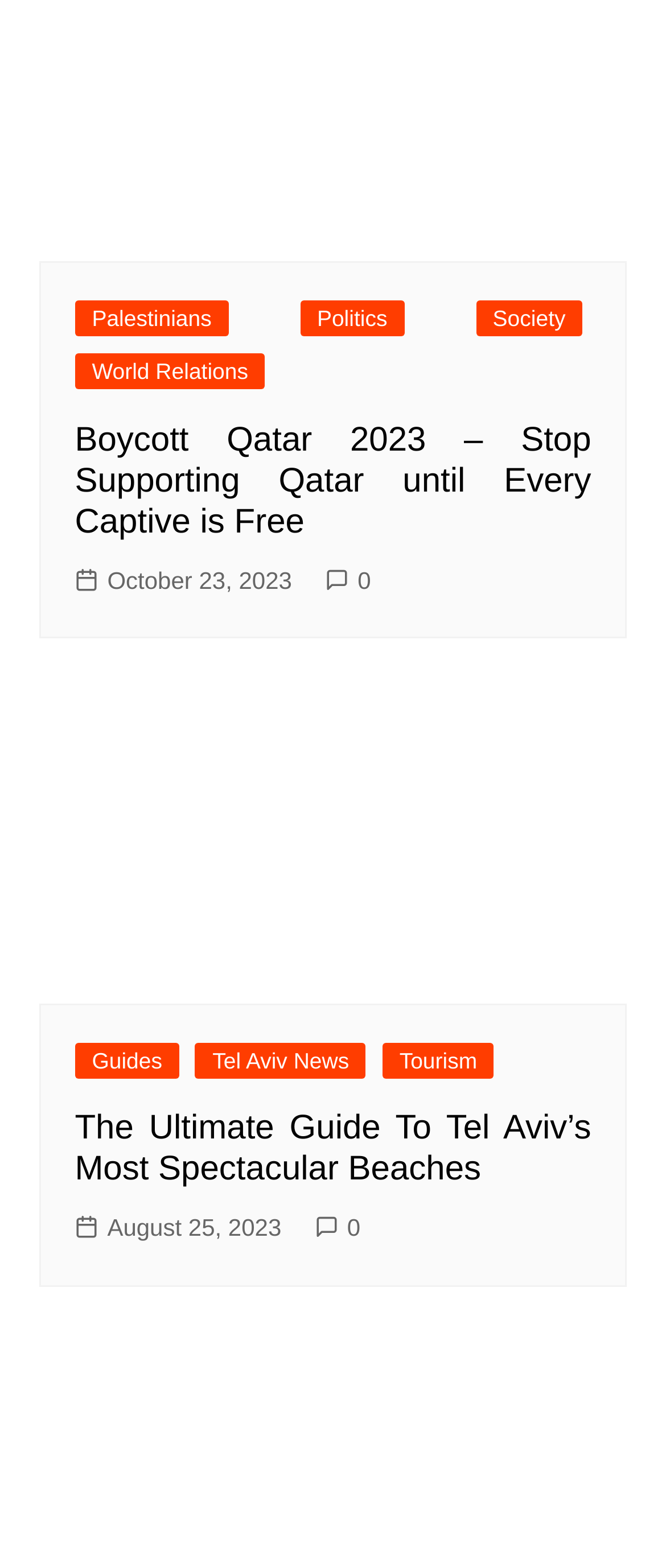Specify the bounding box coordinates of the area that needs to be clicked to achieve the following instruction: "Click on Palestinians".

[0.112, 0.192, 0.343, 0.215]